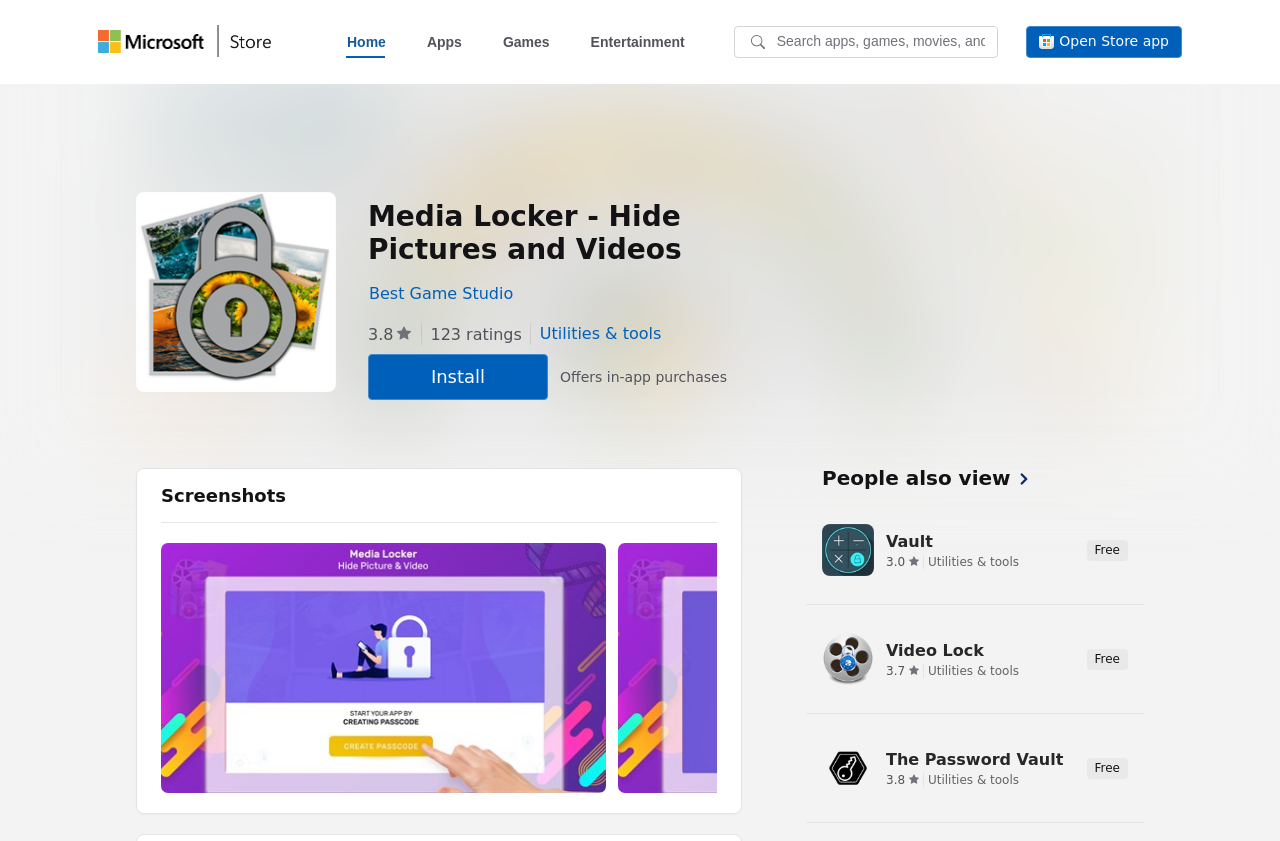Please find the bounding box coordinates (top-left x, top-left y, bottom-right x, bottom-right y) in the screenshot for the UI element described as follows: aria-label="Microsoft Store home"

[0.17, 0.029, 0.212, 0.071]